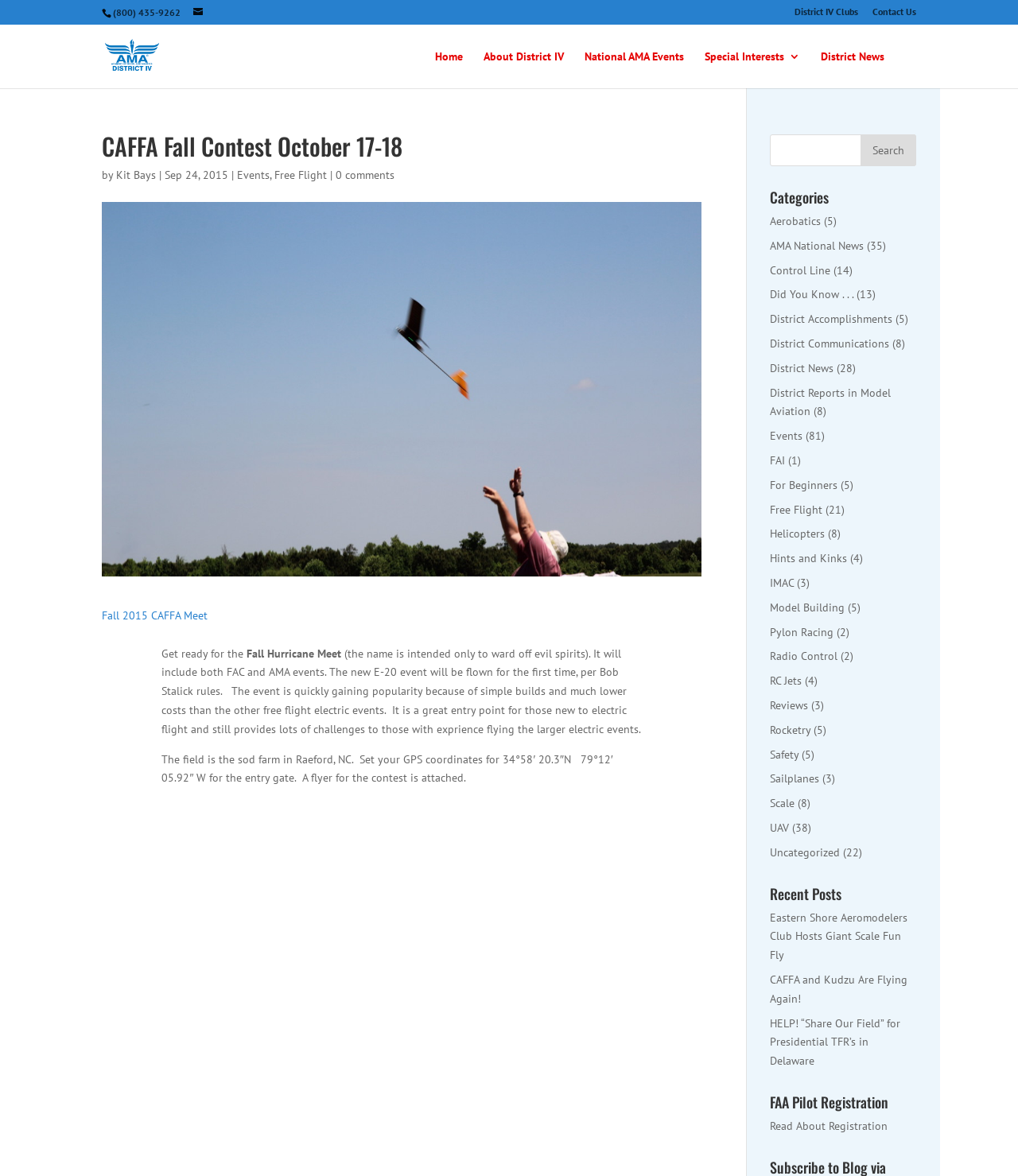Respond to the question below with a single word or phrase: How many categories are listed on the webpage?

30